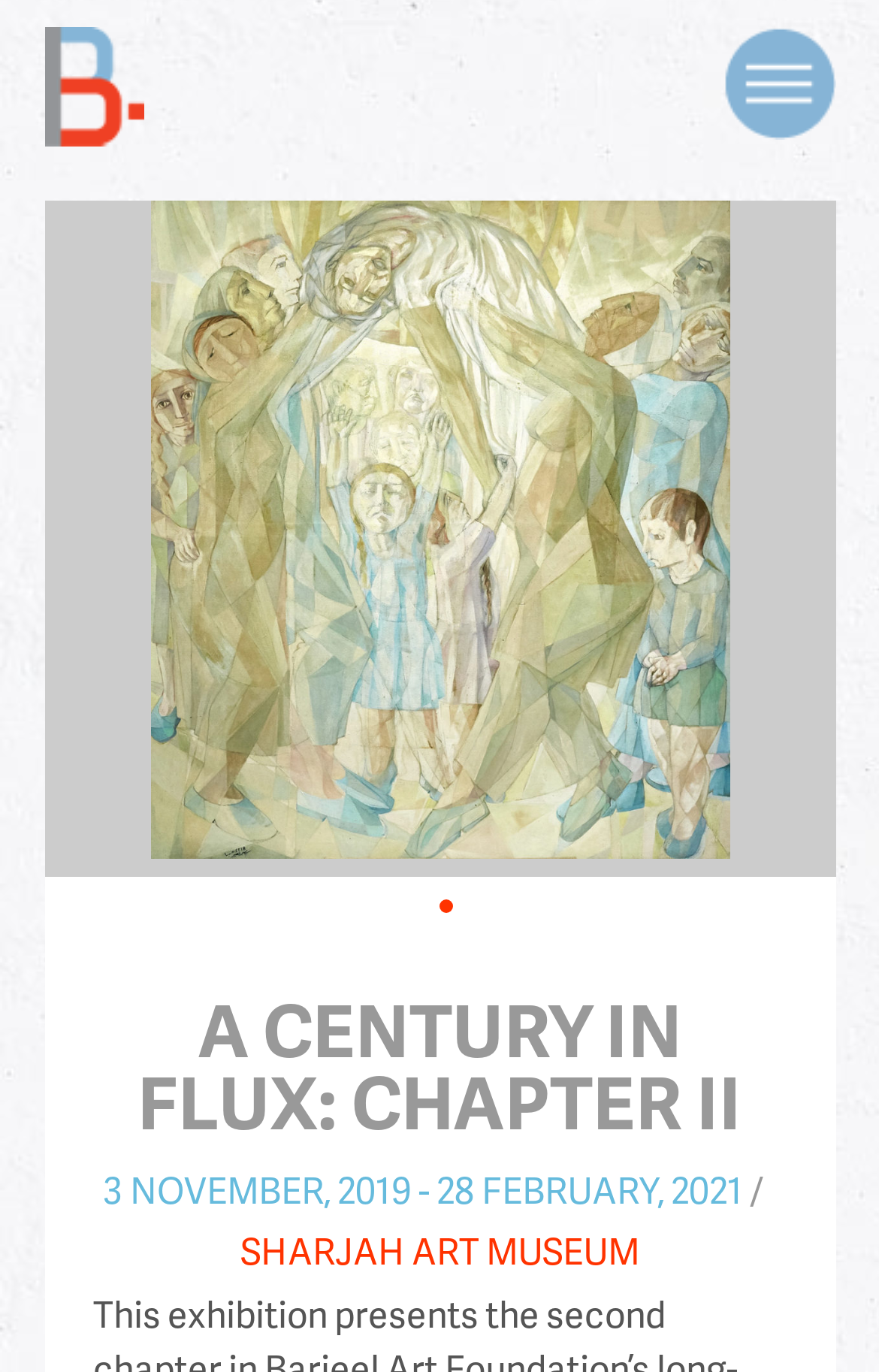Given the content of the image, can you provide a detailed answer to the question?
What is the duration of the exhibition?

I found the answer by looking at the StaticText element with the text '3 NOVEMBER, 2019 - 28 FEBRUARY, 2021' located below the heading 'A CENTURY IN FLUX: CHAPTER II'.